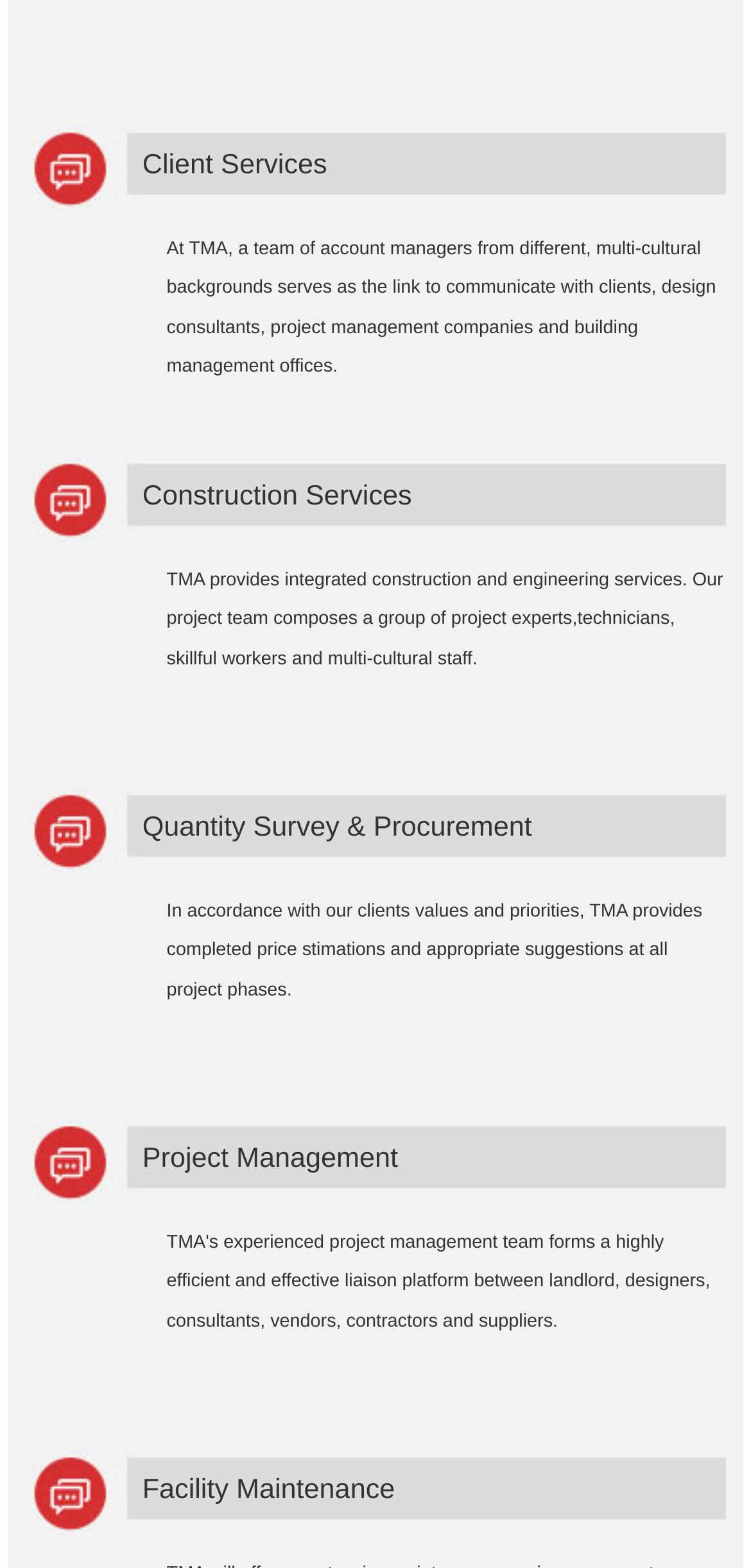What is the role of account managers?
We need a detailed and meticulous answer to the question.

According to the webpage, account managers from different, multi-cultural backgrounds serve as the link to communicate with clients, design consultants, project management companies, and building management offices.